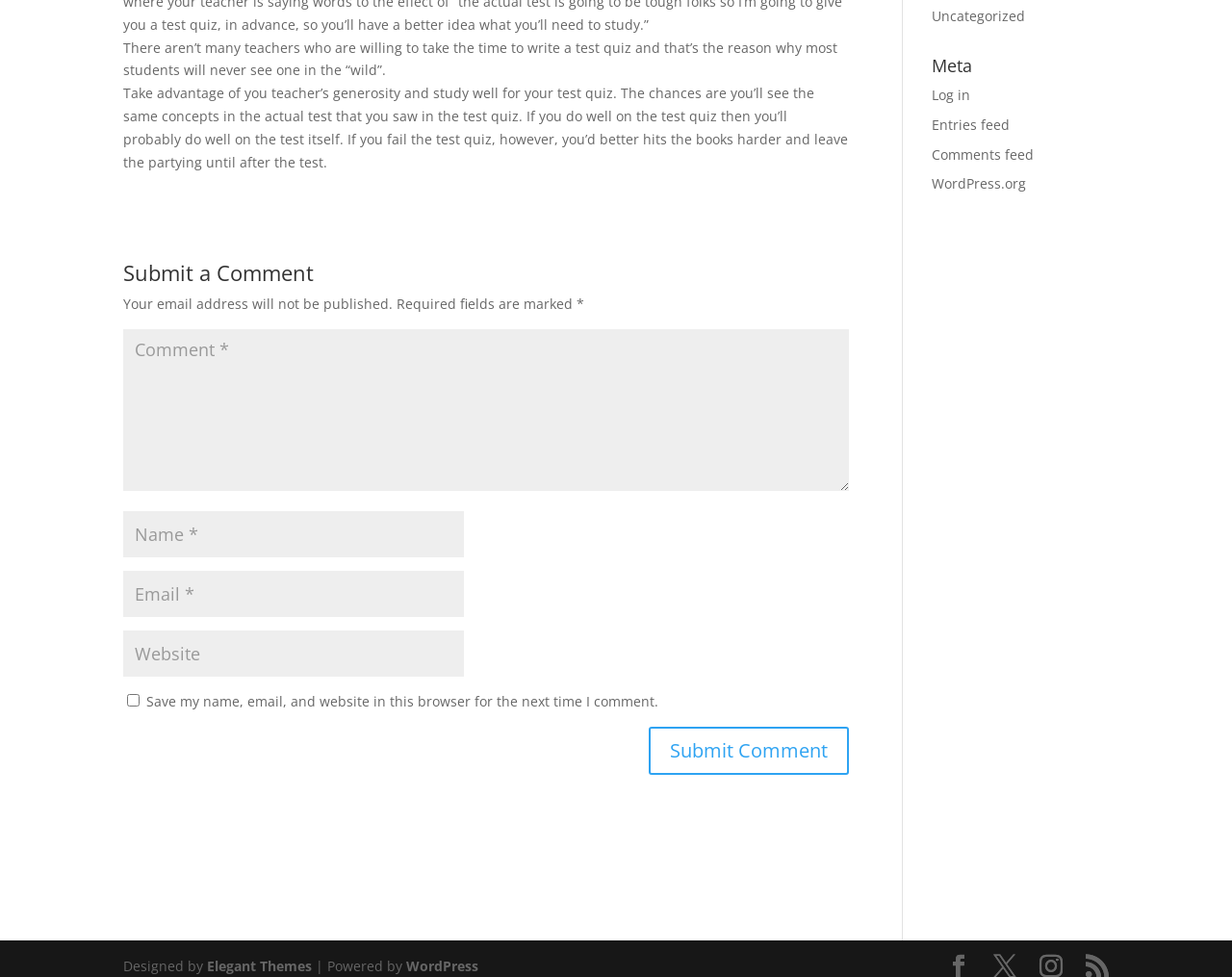Identify the bounding box for the element characterized by the following description: "input value="Comment *" name="comment"".

[0.1, 0.337, 0.689, 0.503]